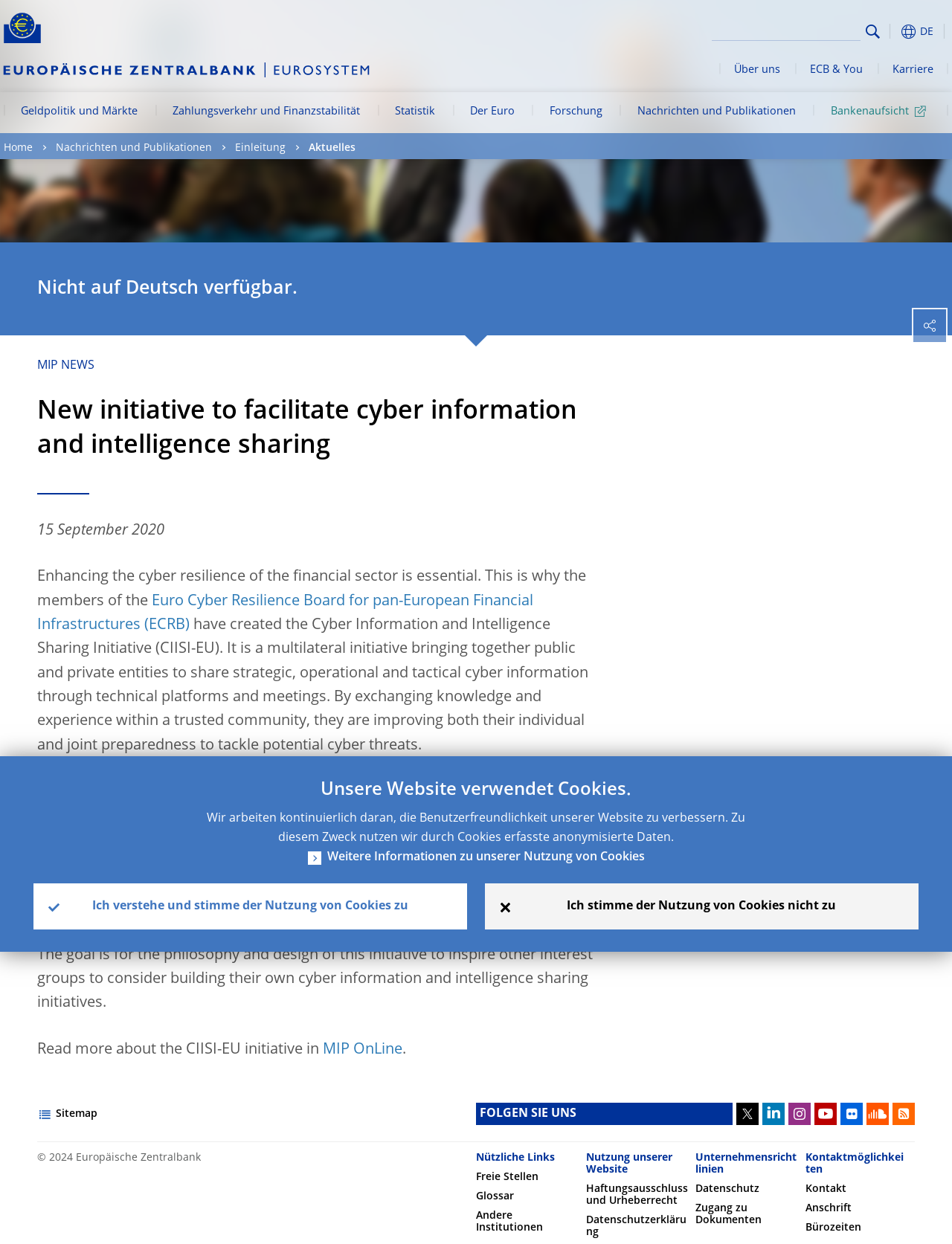Offer an in-depth caption of the entire webpage.

The webpage is about the European Central Bank (ECB) and its initiatives. At the top, there is a logo of the ECB, a yellow Euro sign surrounded by yellow stars centered in a dark blue circle resting on a dark blue base, located on the left side. Next to the logo, there is a navigation menu with links to various sections, including "Geldpolitik und Märkte", "Zahlungsverkehr und Finanzstabilität", "Statistik", "Der Euro", "Forschung", "Nachrichten und Publikationen", "Bankenaufsicht", "Über uns", "ECB & You", and "Karriere".

Below the navigation menu, there is a search bar with a textbox and a search button. On the right side of the search bar, there is a button with a vertical ellipsis icon, which has a popup menu.

The main content of the webpage is divided into several sections. The first section has a heading "New initiative to facilitate cyber information and intelligence sharing" and a paragraph of text describing the initiative. Below the paragraph, there are several links to related news articles.

The next section has a heading "MIP NEWS" and a paragraph of text describing the Cyber Information and Intelligence Sharing Initiative (CIISI-EU). The text explains the objectives of the initiative, which include protecting the financial system by preventing, detecting, and responding to cyberattacks, and raising awareness of cybersecurity threats.

At the bottom of the webpage, there are several links to other sections, including "Sitemap", "FOLGEN SIE UNS", and social media links. There is also a section with links to "Nützliche Links", including "Freie Stellen", "Glossar", and "Andere Institutionen". Another section has links to "Nutzung unserer Website", including "Haftungsausschluss und Urheberrecht", "Datenschutzerklärung", and "Unternehmensrichtlinien". Finally, there is a section with links to "Kontaktmöglichkeiten", including "Kontakt", "Anschrift", and "Bürozeiten".

There is also a notice at the bottom of the webpage stating that the website uses cookies and providing links to more information about cookie usage and options to accept or decline cookie usage.